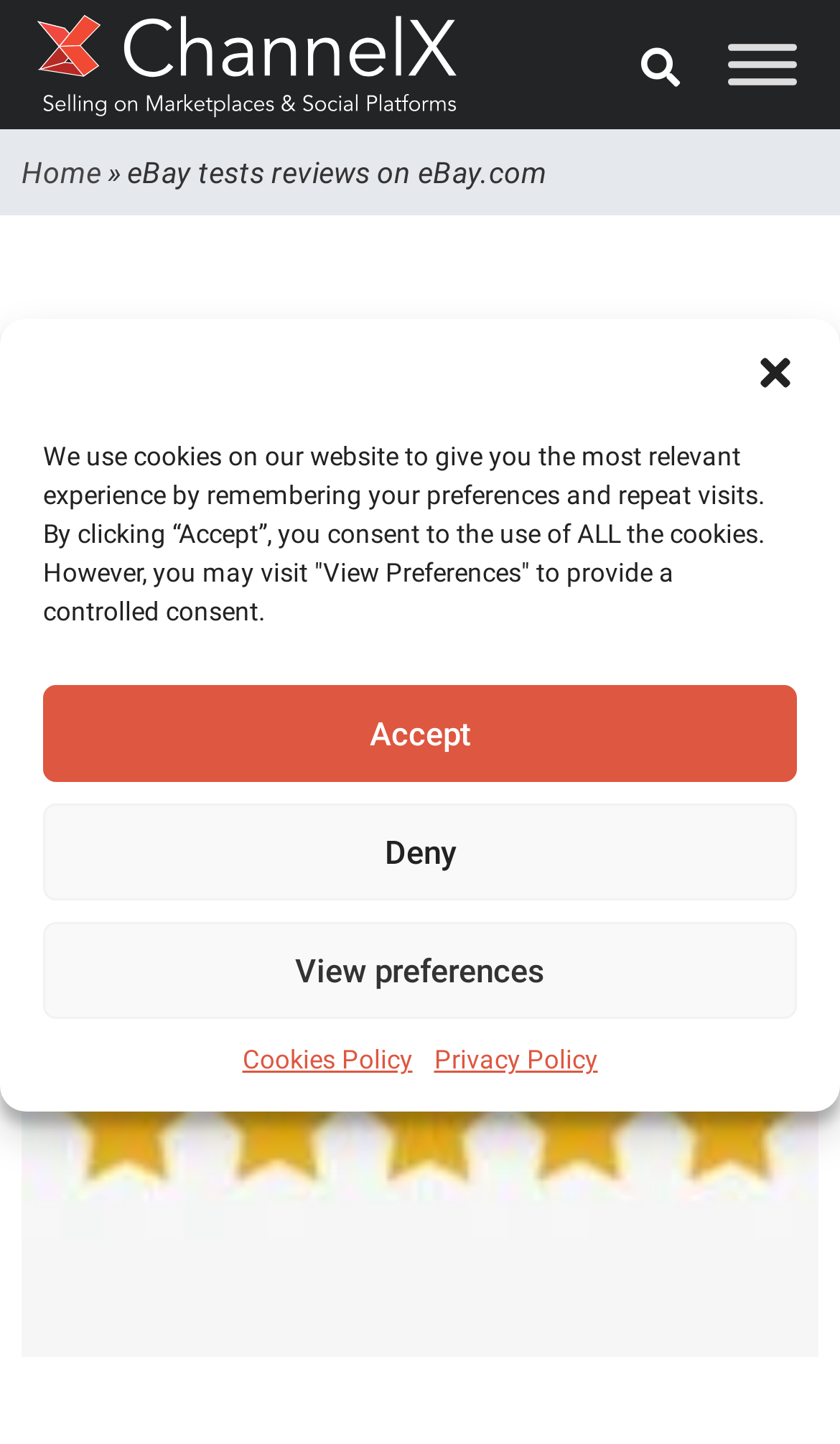Identify the bounding box coordinates for the UI element described by the following text: "aria-label="Share on twitter"". Provide the coordinates as four float numbers between 0 and 1, in the format [left, top, right, bottom].

[0.133, 0.395, 0.226, 0.449]